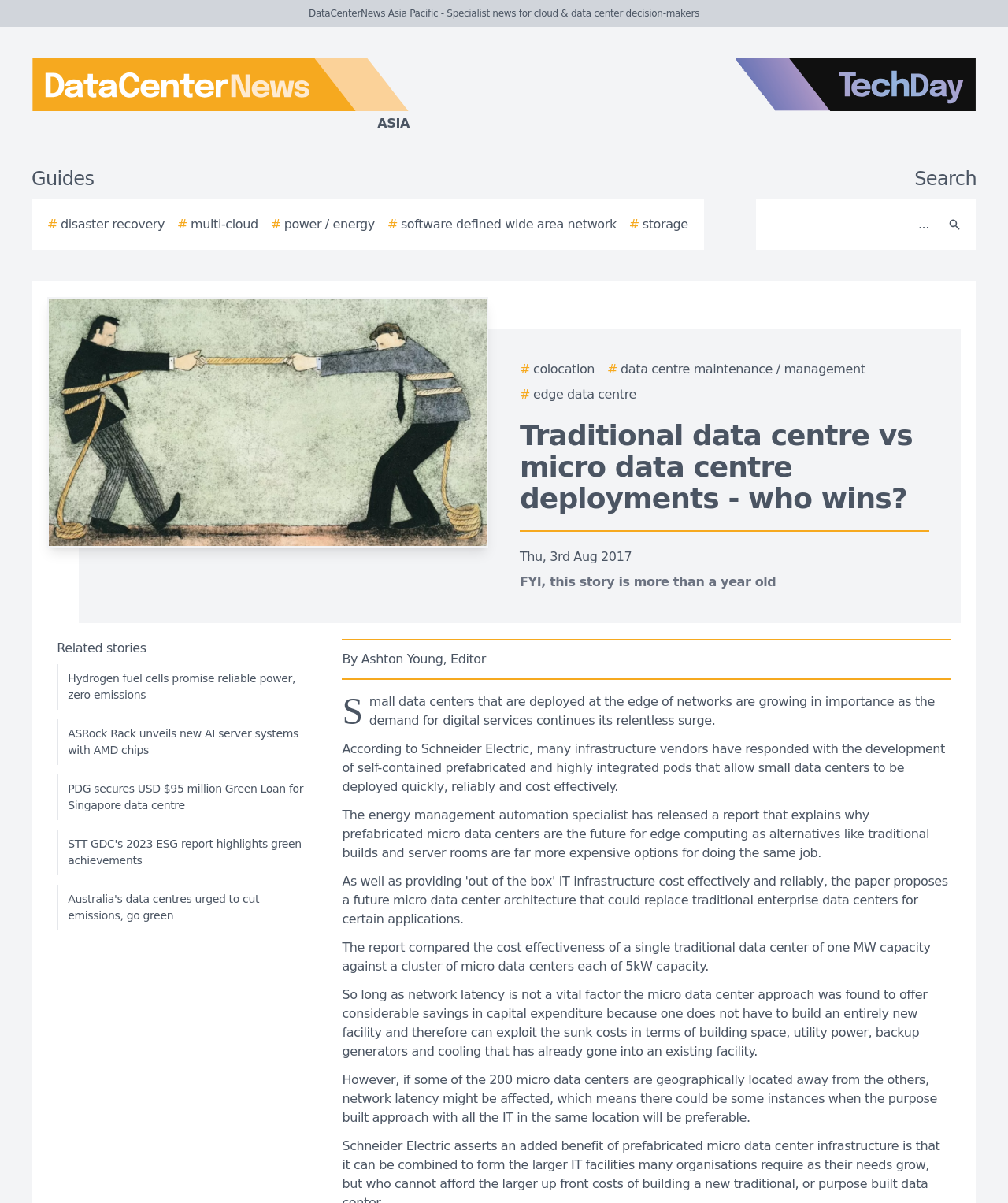Utilize the details in the image to thoroughly answer the following question: What is the capacity of the traditional data center mentioned?

According to the article, the report compared the cost effectiveness of a single traditional data center of one MW capacity against a cluster of micro data centers each of 5kW capacity.